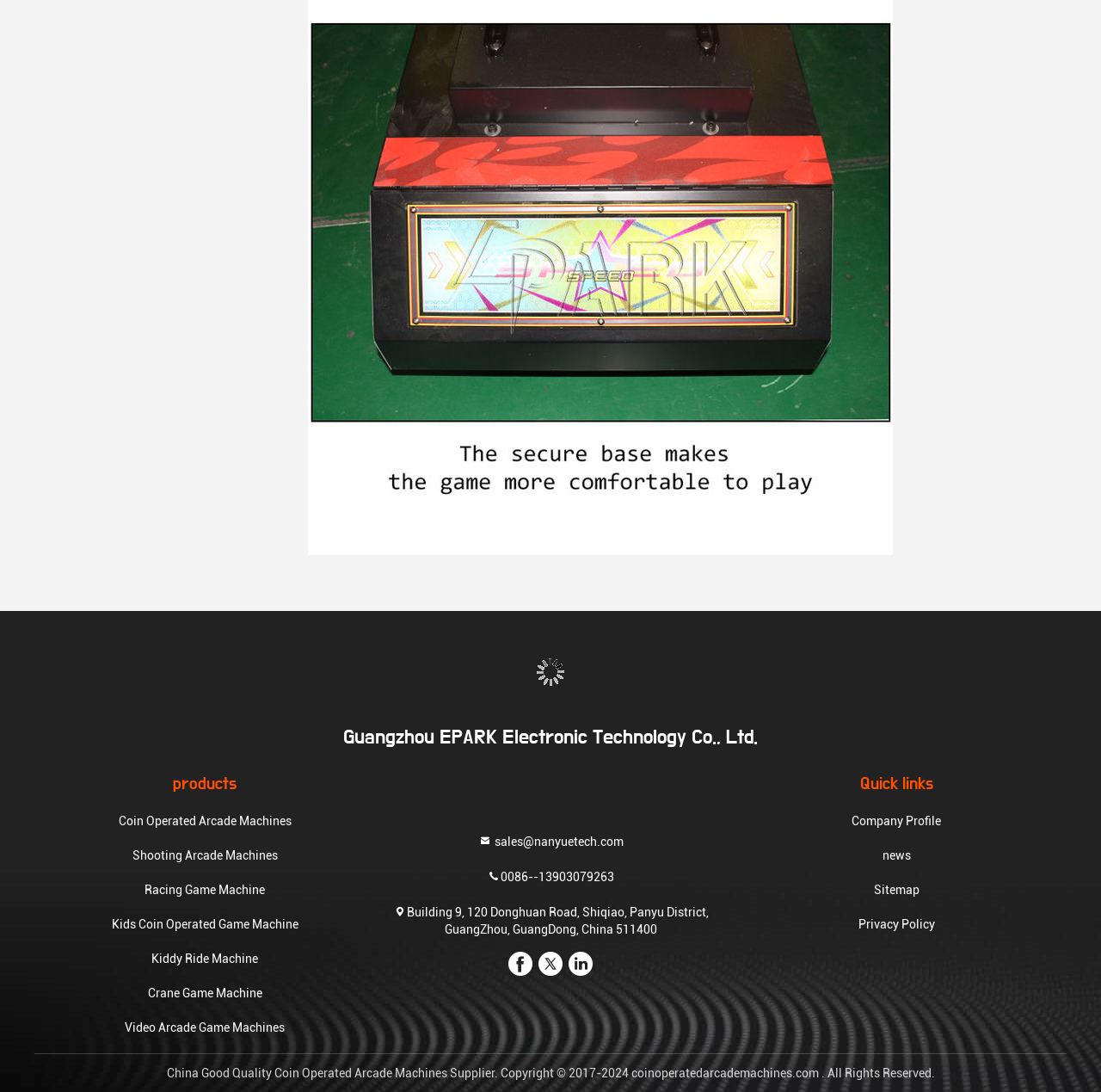Kindly determine the bounding box coordinates of the area that needs to be clicked to fulfill this instruction: "Check the address of Guangzhou EPARK Electronic Technology Co., Ltd.".

[0.369, 0.829, 0.643, 0.857]